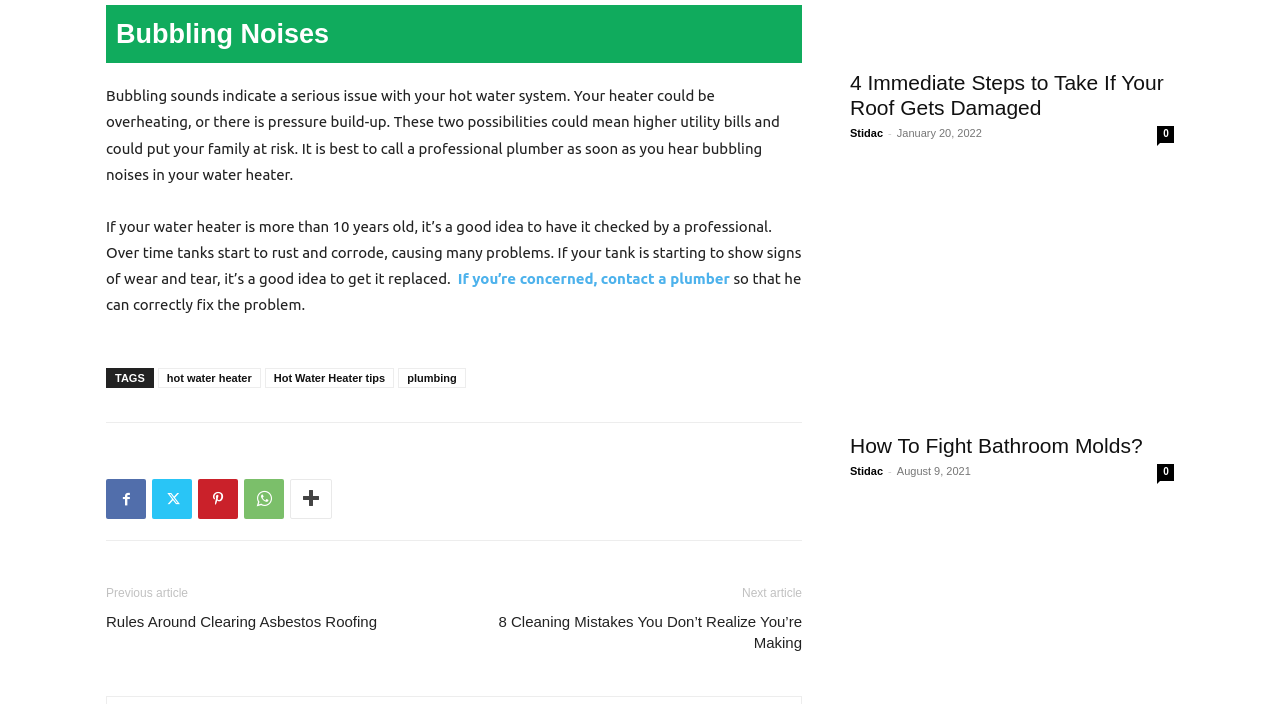Determine the bounding box coordinates of the clickable region to follow the instruction: "Click the link to contact a plumber".

[0.355, 0.383, 0.57, 0.408]